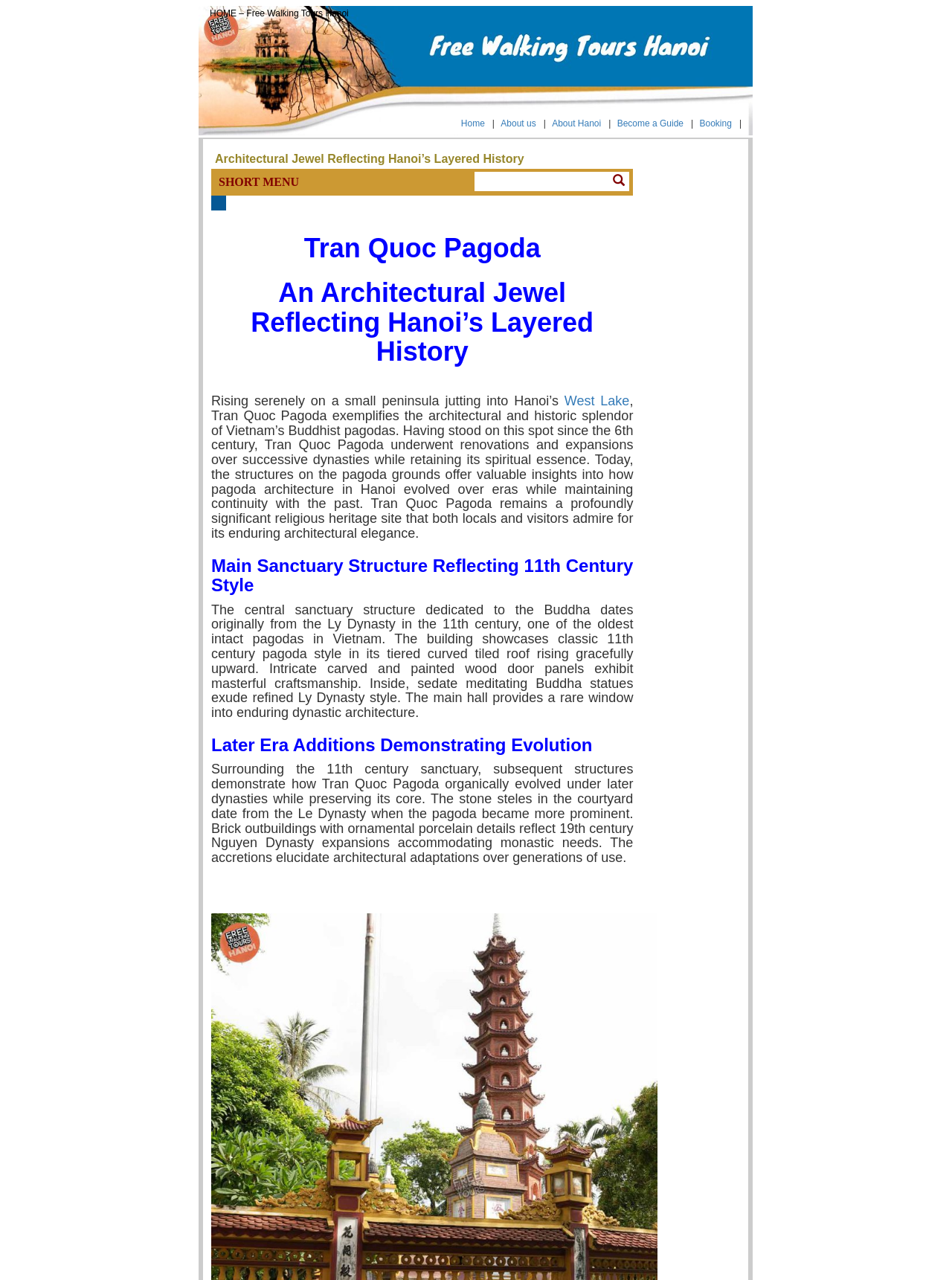Predict the bounding box coordinates of the area that should be clicked to accomplish the following instruction: "Click on the West Lake link". The bounding box coordinates should consist of four float numbers between 0 and 1, i.e., [left, top, right, bottom].

[0.593, 0.307, 0.661, 0.319]